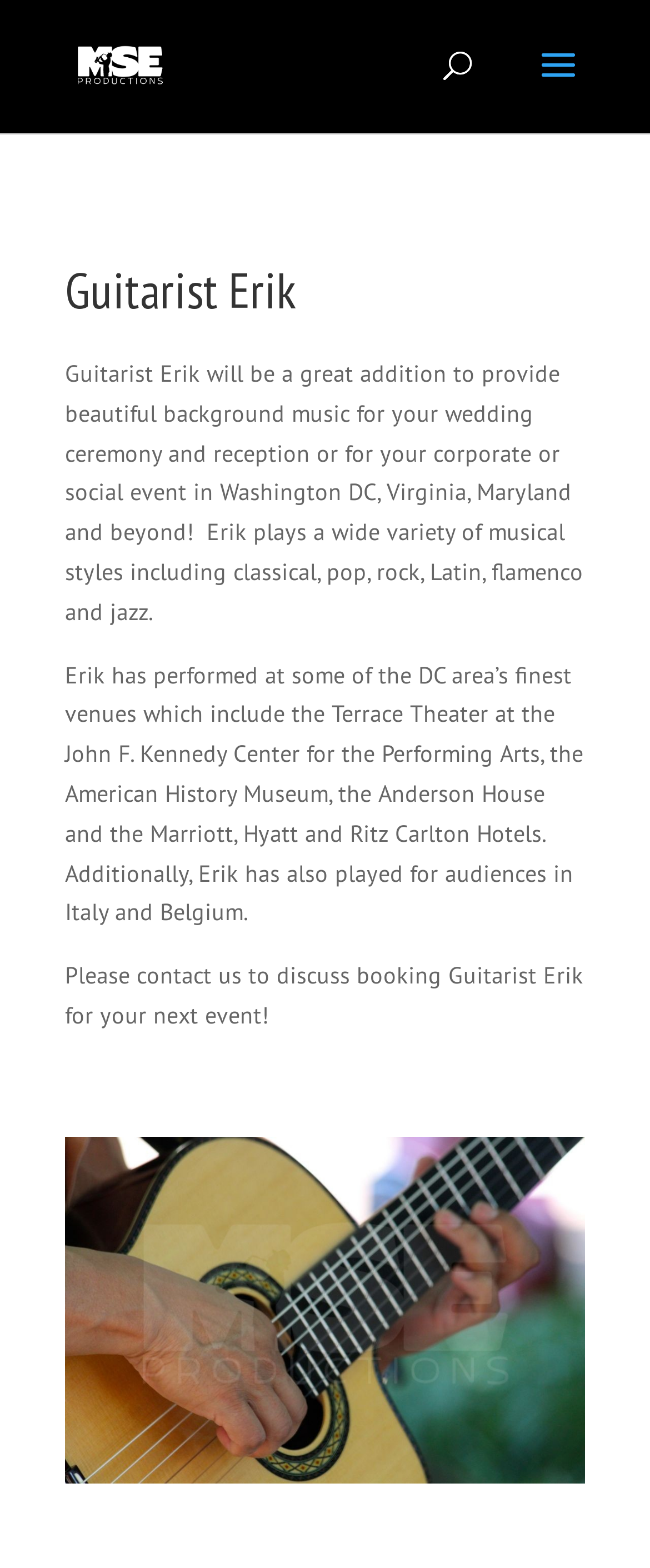Identify the bounding box of the UI element described as follows: "alt="MSE Productions"". Provide the coordinates as four float numbers in the range of 0 to 1 [left, top, right, bottom].

[0.11, 0.031, 0.258, 0.051]